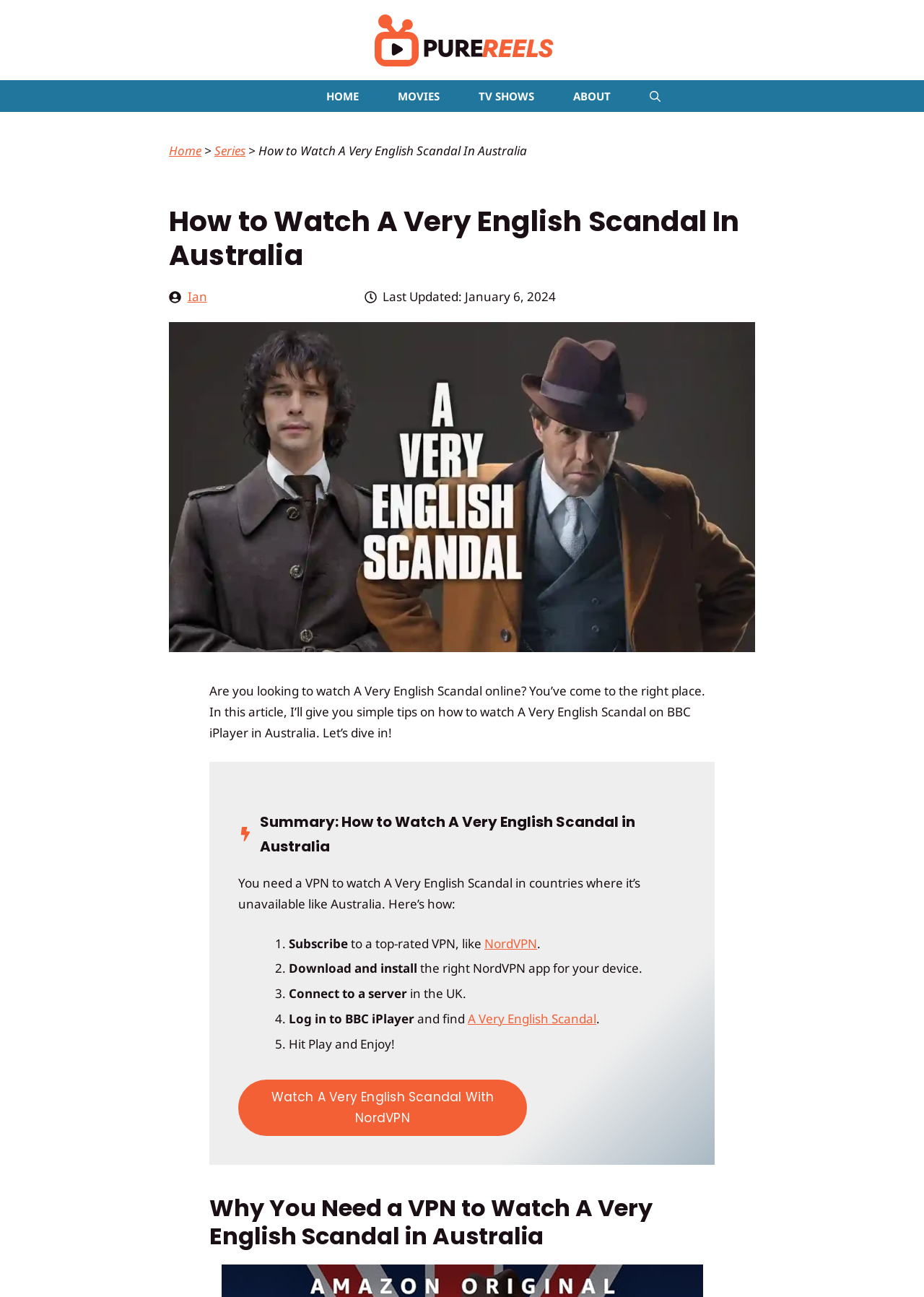Craft a detailed narrative of the webpage's structure and content.

The webpage is about watching a TV show, "A Very English Scandal", in Australia. At the top, there is a banner with a logo and a link to the website "PureReels". Below the banner, there is a navigation menu with links to "HOME", "MOVIES", "TV SHOWS", and "ABOUT". 

On the left side, there is a breadcrumbs navigation with links to "Home" and "Series", followed by the title "How to Watch A Very English Scandal In Australia". 

The main content of the webpage is divided into sections. The first section has a heading with the same title as the breadcrumbs navigation. Below the heading, there is a brief introduction to the article, explaining that it will provide tips on how to watch "A Very English Scandal" on BBC iPlayer in Australia.

The next section has a heading "Summary: How to Watch A Very English Scandal in Australia" and provides a step-by-step guide on how to watch the show. The guide consists of five steps, each with a number and a brief description. The steps include subscribing to a VPN, downloading and installing the VPN app, connecting to a UK server, logging in to BBC iPlayer, and finding the show.

Below the guide, there is a call-to-action link to "Watch A Very English Scandal With NordVPN". 

The final section has a heading "Why You Need a VPN to Watch A Very English Scandal in Australia", but its content is not provided in the accessibility tree.